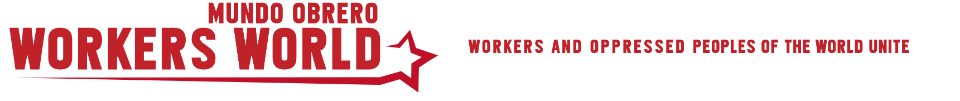What is the language of the text 'MUNDO OBRERO'?
Based on the visual details in the image, please answer the question thoroughly.

The text 'MUNDO OBRERO' is a translation of 'WORKERS WORLD' in Spanish, indicating the organization's global scope and commitment to advocating for workers and oppressed peoples worldwide.